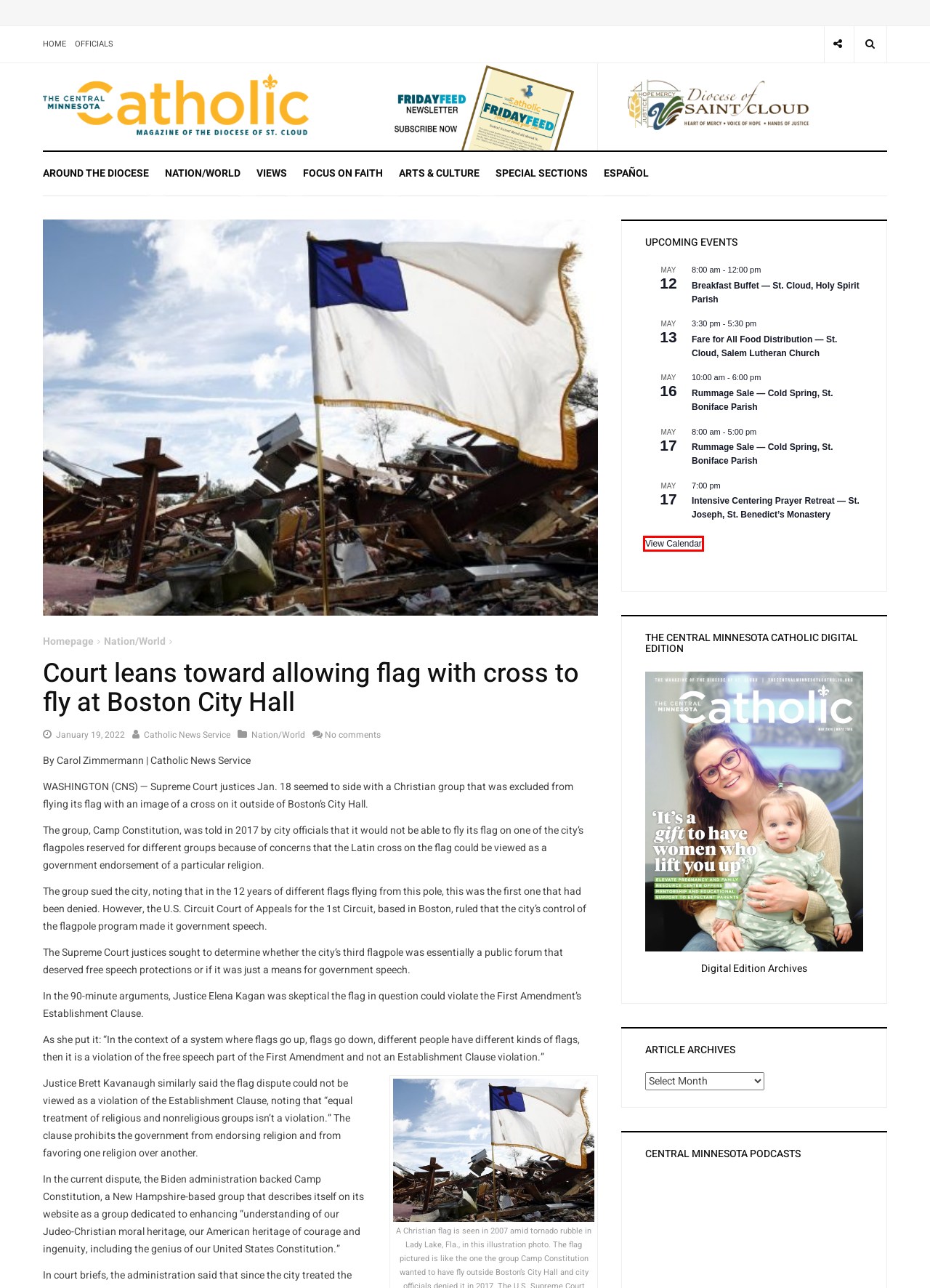Examine the screenshot of a webpage with a red bounding box around an element. Then, select the webpage description that best represents the new page after clicking the highlighted element. Here are the descriptions:
A. Around the Diocese Archives - The Central Minnesota Catholic
B. Breakfast Buffet — St. Cloud, Holy Spirit Parish - The Central Minnesota Catholic
C. Fare for All Food Distribution — St. Cloud, Salem Lutheran Church - The Central Minnesota Catholic
D. Catholic News Service, Author at The Central Minnesota Catholic
E. Events from July 4 – June 22 – The Central Minnesota Catholic
F. Officials Archives - The Central Minnesota Catholic
G. Focus on Faith Archives - The Central Minnesota Catholic
H. Español Archives - The Central Minnesota Catholic

E